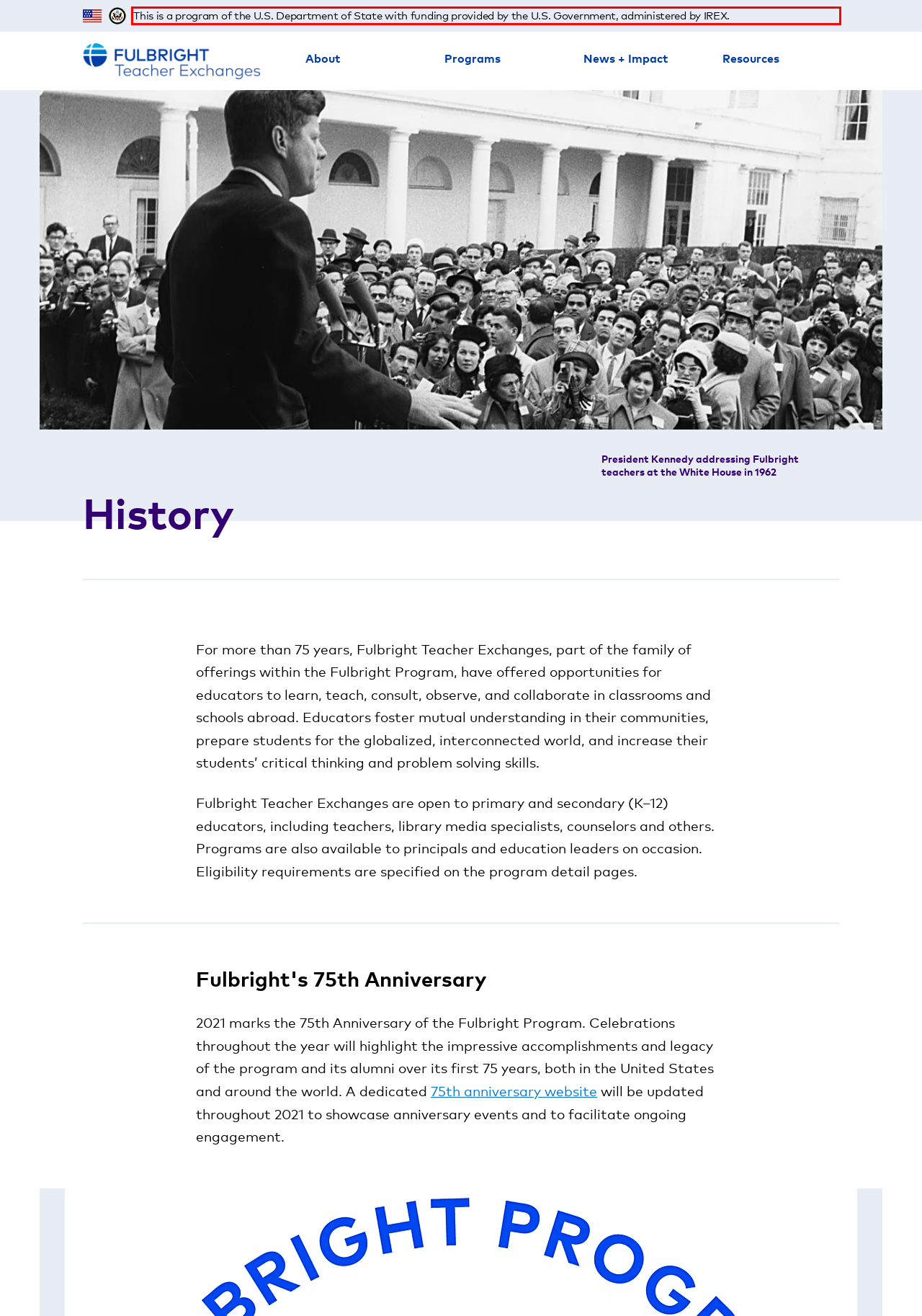Given a screenshot of a webpage containing a red rectangle bounding box, extract and provide the text content found within the red bounding box.

This is a program of the U.S. Department of State with funding provided by the U.S. Government, administered by IREX.